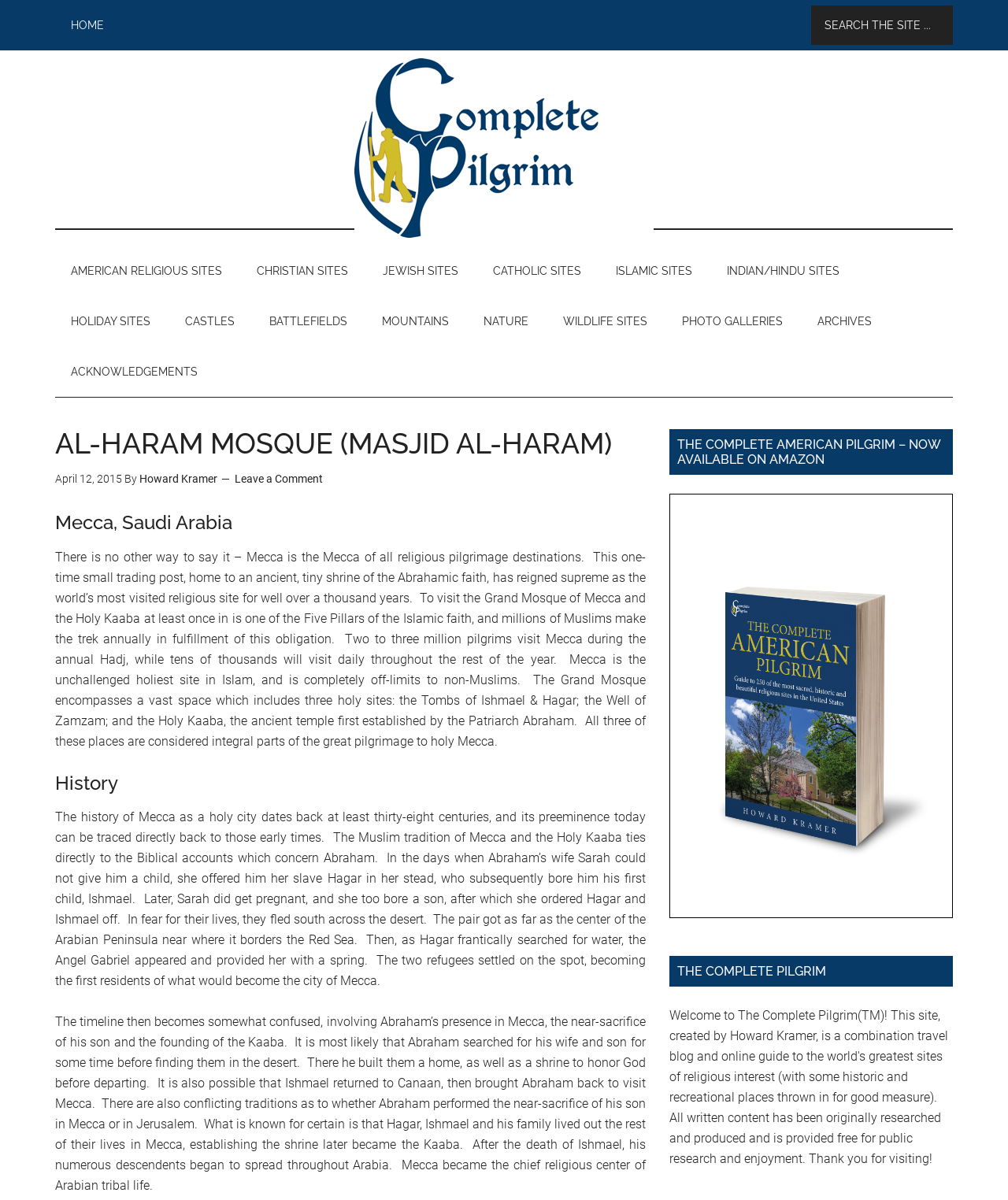Please provide a comprehensive response to the question below by analyzing the image: 
What is the name of the mosque in Mecca?

I found the answer by looking at the heading 'AL-HARAM MOSQUE (MASJID AL-HARAM)' which is a prominent element on the webpage, indicating that it is the main topic of the page.